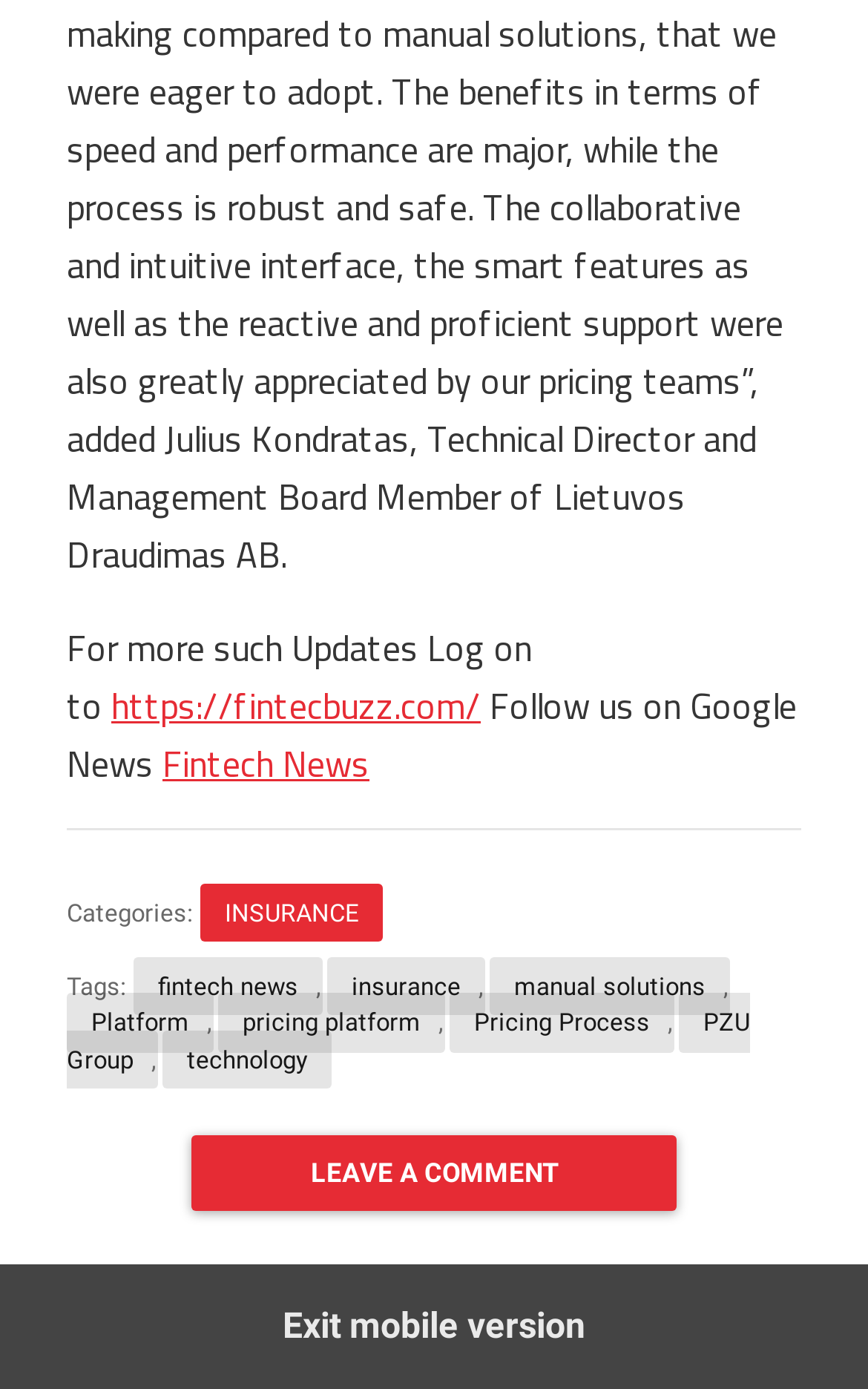How many tags are listed?
Answer the question with a detailed and thorough explanation.

In the footer section, there is a 'Tags:' label followed by several links, including 'fintech news', 'insurance', 'manual solutions', 'pricing platform', and 'technology'. Counting these links, there are 5 tags listed.